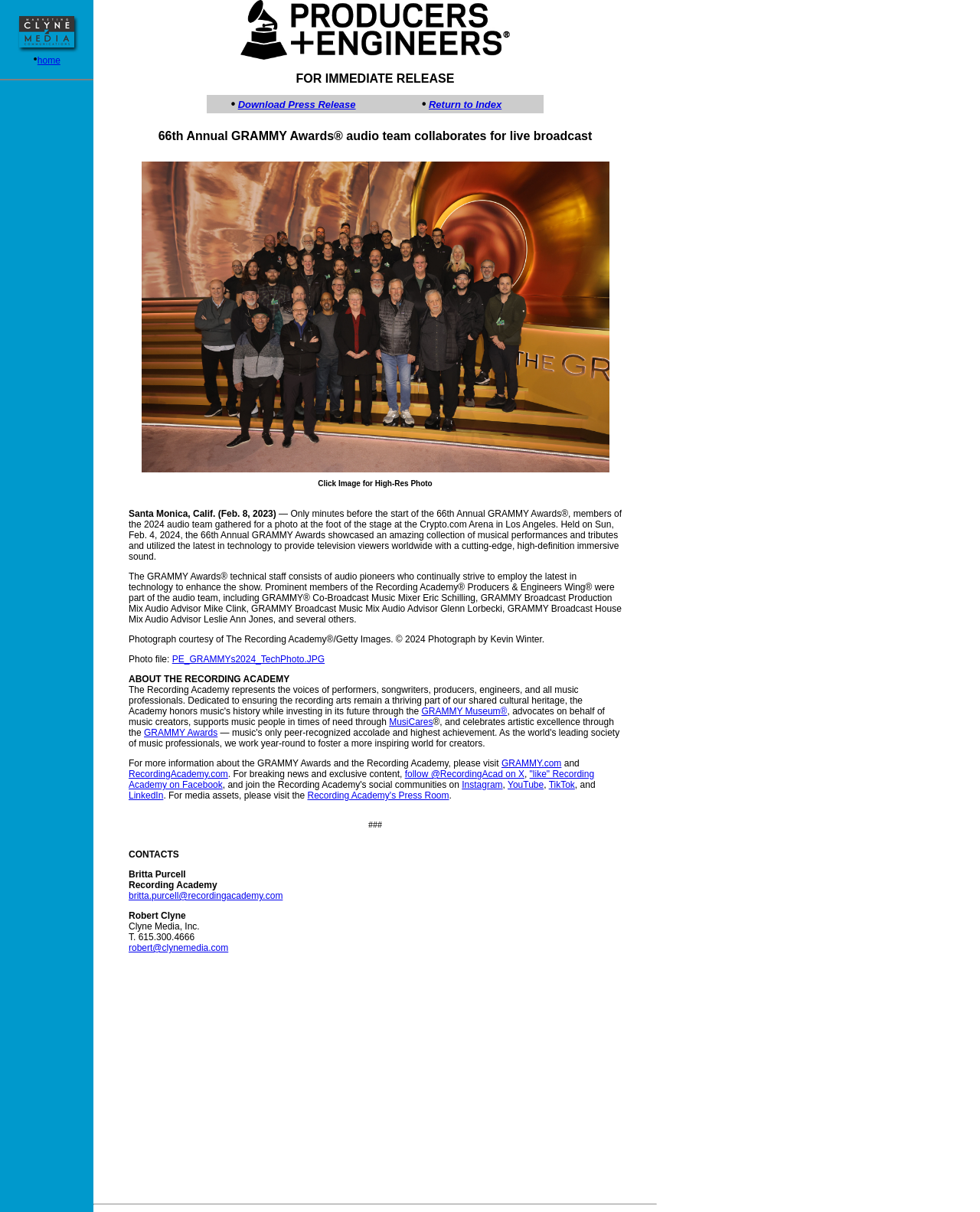Write an exhaustive caption that covers the webpage's main aspects.

The webpage appears to be a press release from the Recording Academy, announcing the 66th Annual GRAMMY Awards audio team's collaboration for a live broadcast. At the top of the page, there is a logo image of Clyne Media, Inc. followed by a horizontal separator line. Below the separator, there is a blockquote section that contains the main content of the press release.

The blockquote section is divided into several sections, each with its own layout table. The first section contains a title "FOR IMMEDIATE RELEASE" and two links, "Download Press Release" and "Return to Index", which are placed side by side.

The next section contains a large block of text that describes the 66th Annual GRAMMY Awards audio team's collaboration and the technical staff involved in the event. The text is divided into several paragraphs and includes links to various websites, such as GRAMMY.com and RecordingAcademy.com, as well as social media platforms like Instagram, YouTube, and LinkedIn.

Below the main text, there is a section with a link to a high-resolution photo, followed by a section with contact information for Britta Purcell from the Recording Academy and Robert Clyne from Clyne Media, Inc. The contact information includes email addresses and a phone number.

At the very bottom of the page, there is another horizontal separator line. Overall, the webpage has a simple and organized layout, with clear headings and concise text.